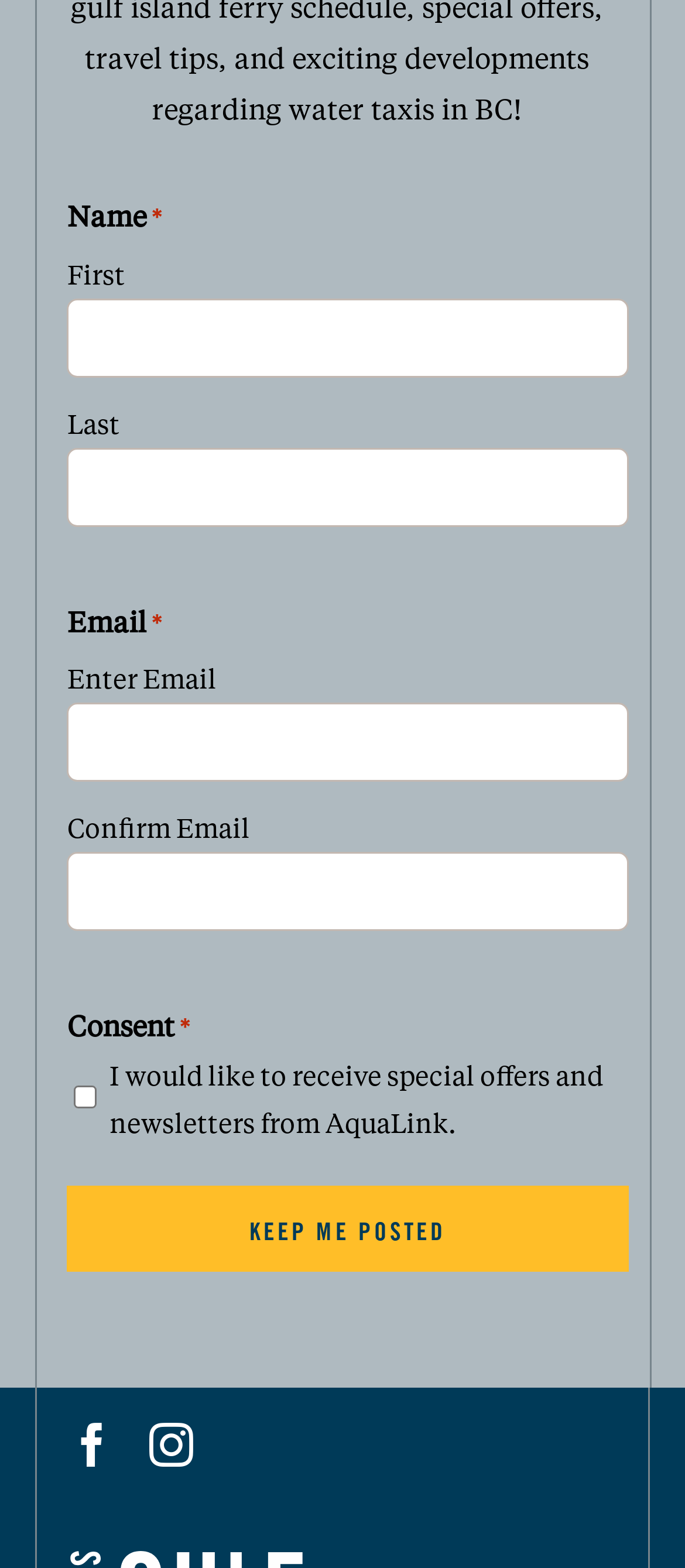Use a single word or phrase to answer the question:
What is the label of the first group?

Name *